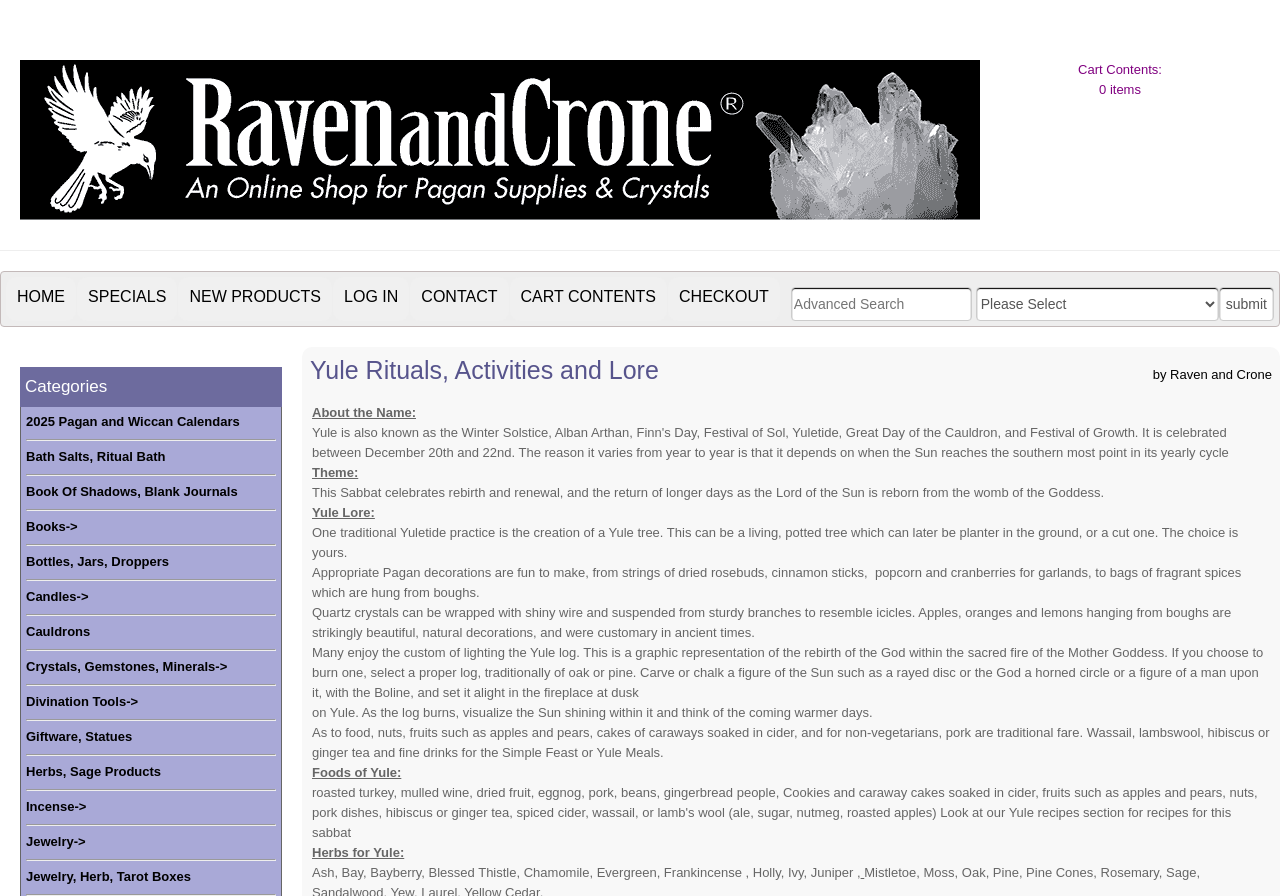What is the current number of items in the cart? Look at the image and give a one-word or short phrase answer.

0